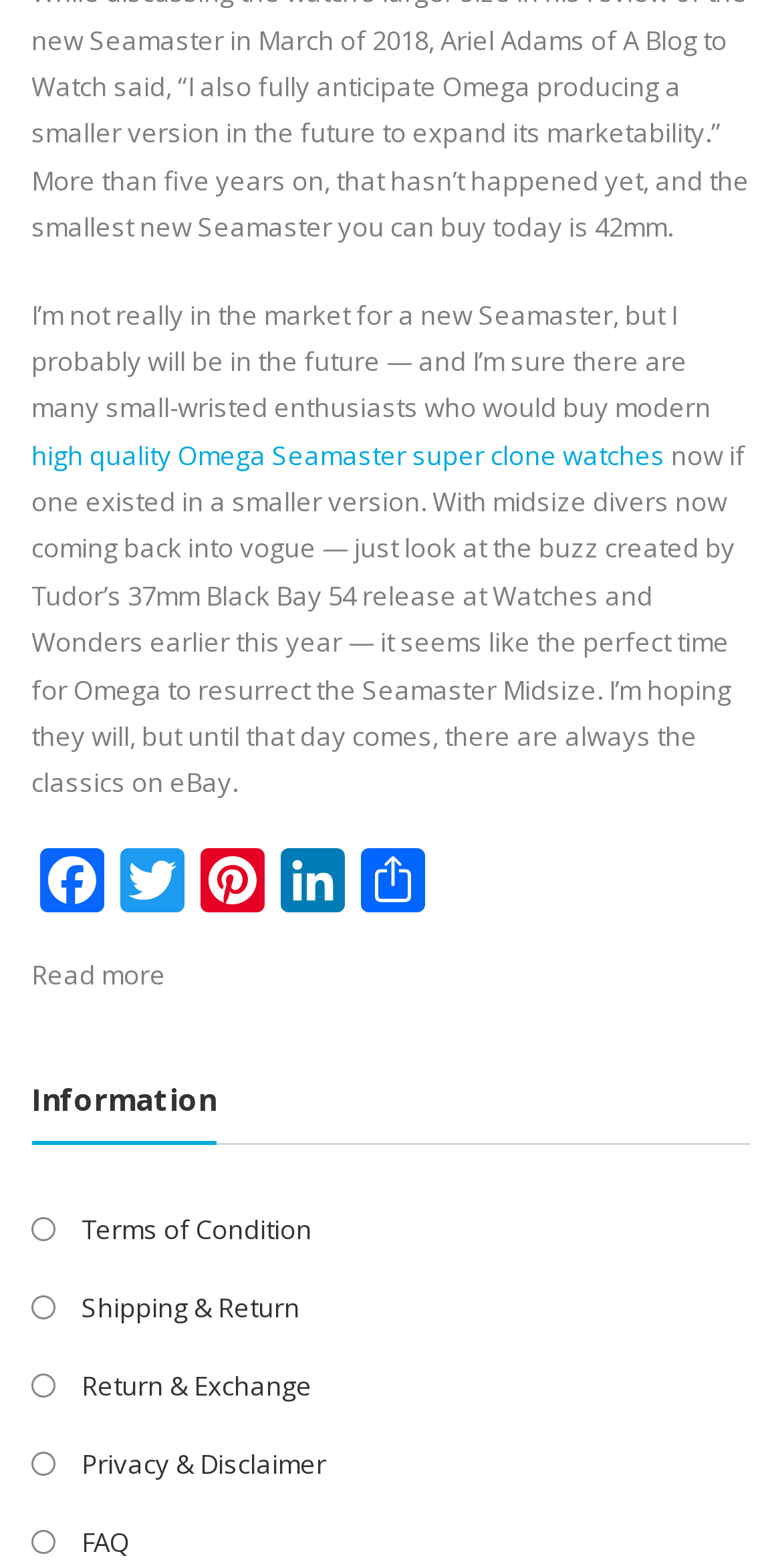Answer this question in one word or a short phrase: What is the purpose of the 'Read more' link?

To read the full article